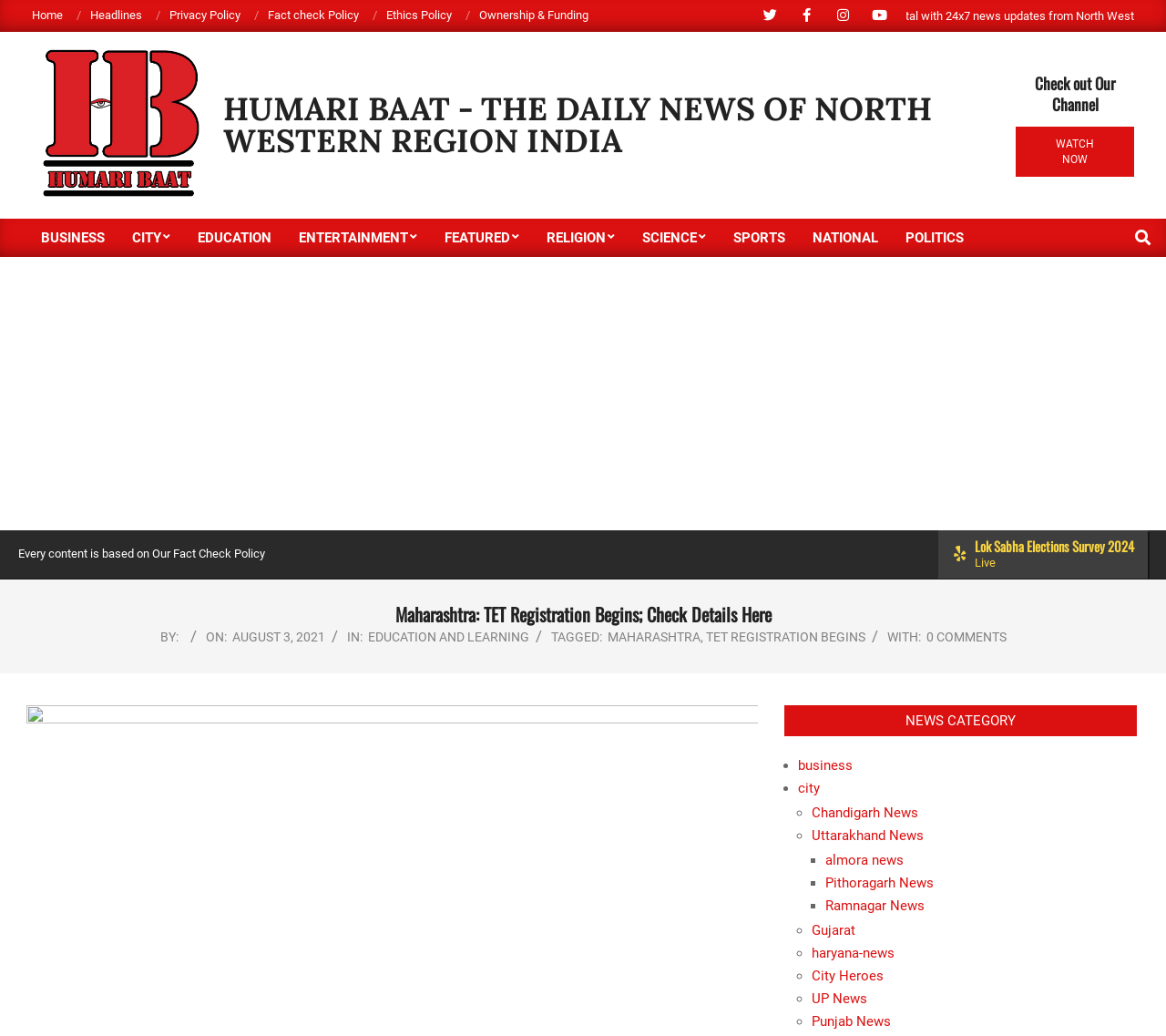Show the bounding box coordinates for the element that needs to be clicked to execute the following instruction: "Read the Education news". Provide the coordinates in the form of four float numbers between 0 and 1, i.e., [left, top, right, bottom].

[0.158, 0.211, 0.245, 0.248]